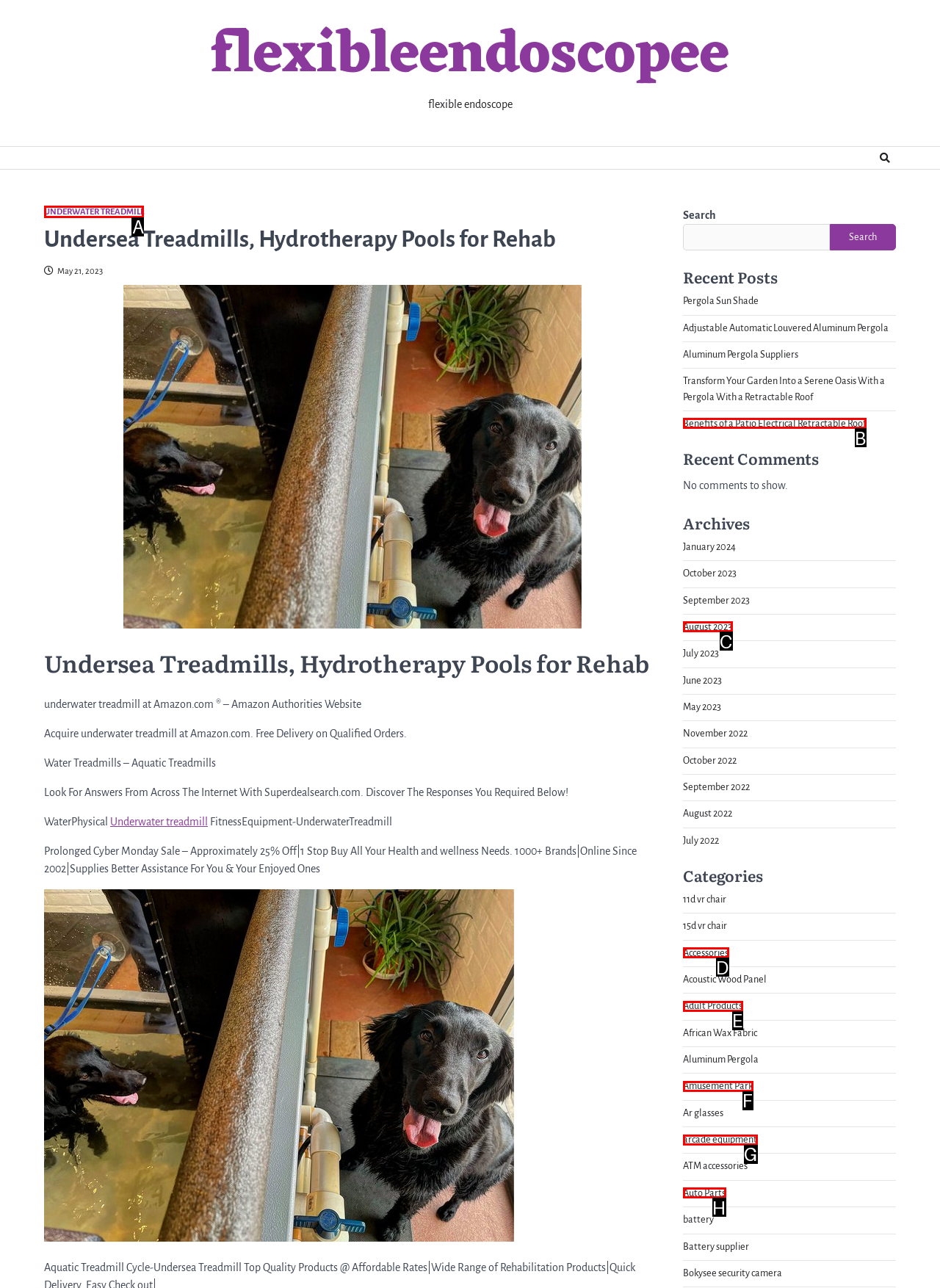Select the correct HTML element to complete the following task: Click on UNDERWATER TREADMILL link
Provide the letter of the choice directly from the given options.

A